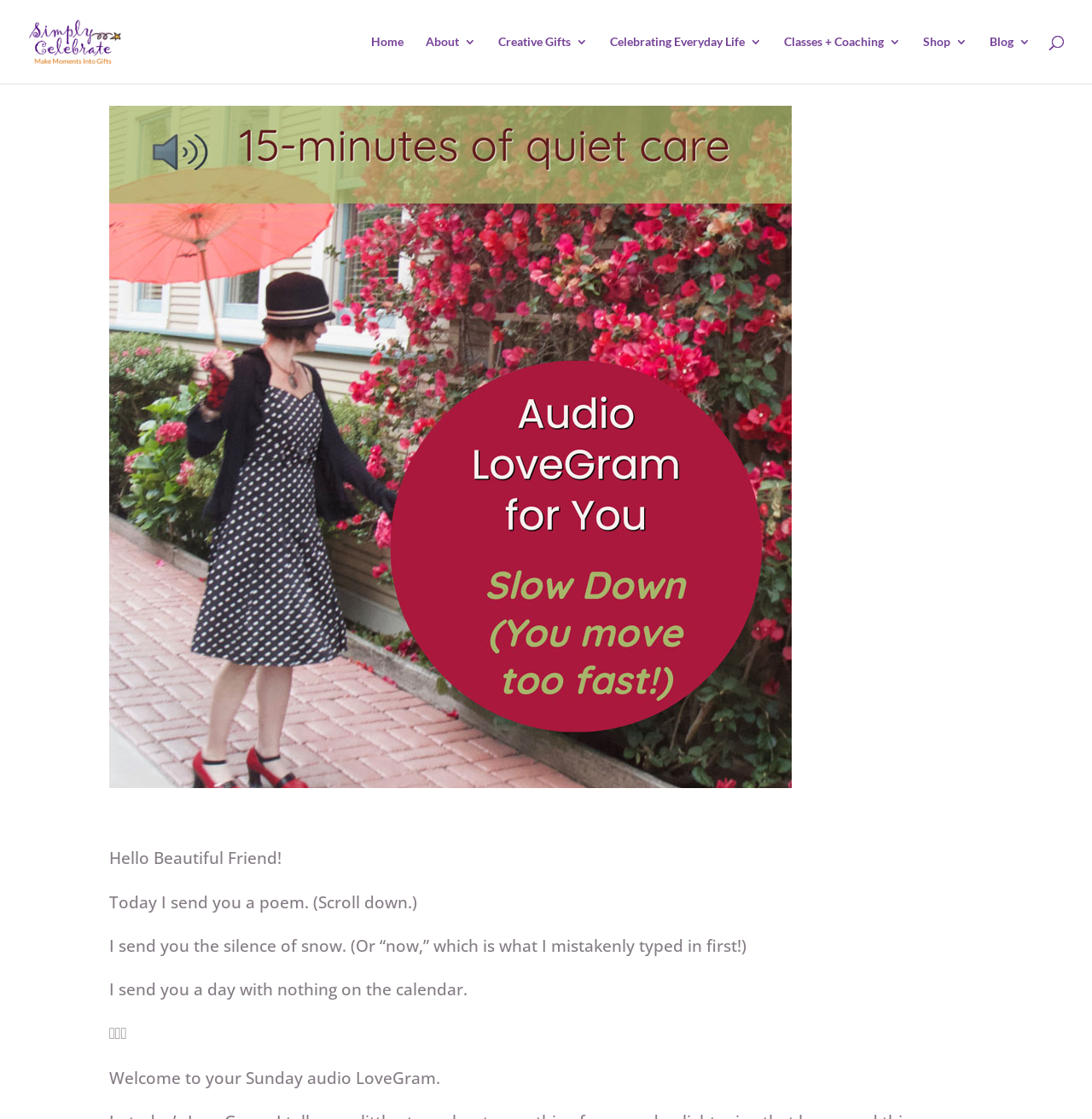Specify the bounding box coordinates of the element's region that should be clicked to achieve the following instruction: "Click on the 'Simply Celebrate' logo". The bounding box coordinates consist of four float numbers between 0 and 1, in the format [left, top, right, bottom].

[0.027, 0.011, 0.136, 0.063]